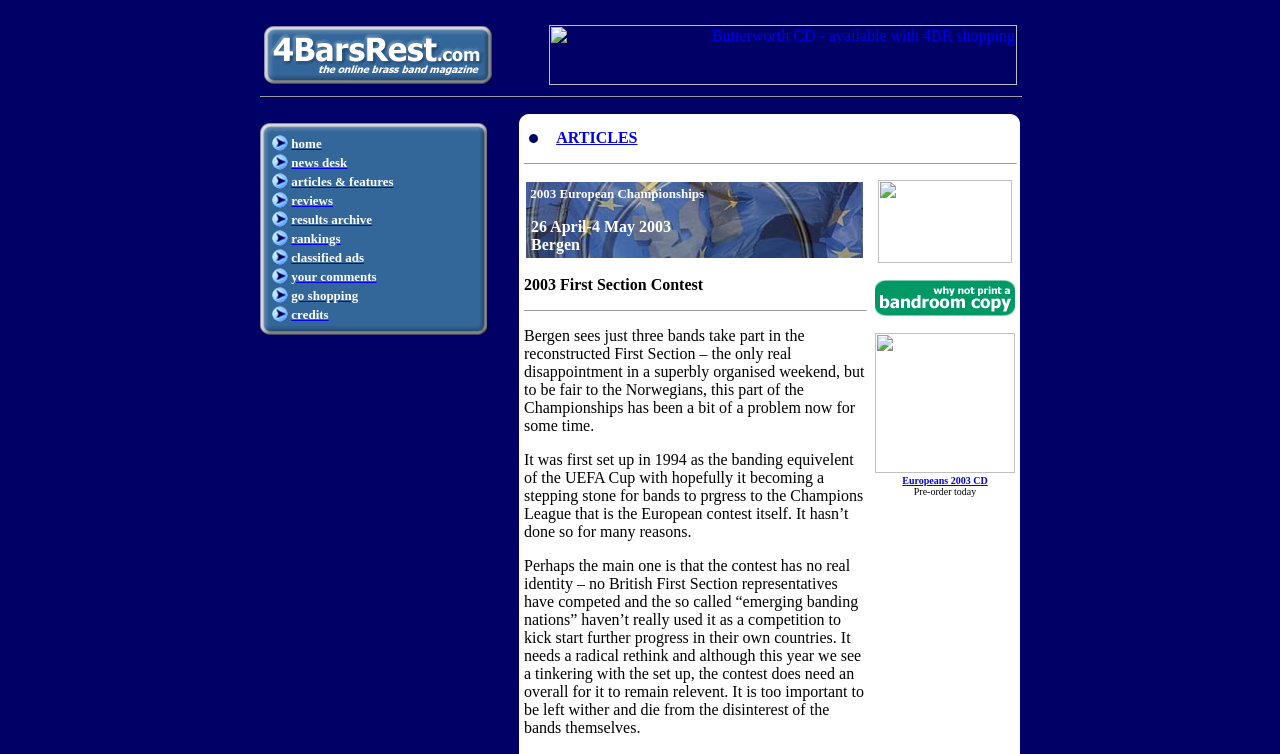Using the given element description, provide the bounding box coordinates (top-left x, top-left y, bottom-right x, bottom-right y) for the corresponding UI element in the screenshot: classified ads

[0.228, 0.331, 0.284, 0.351]